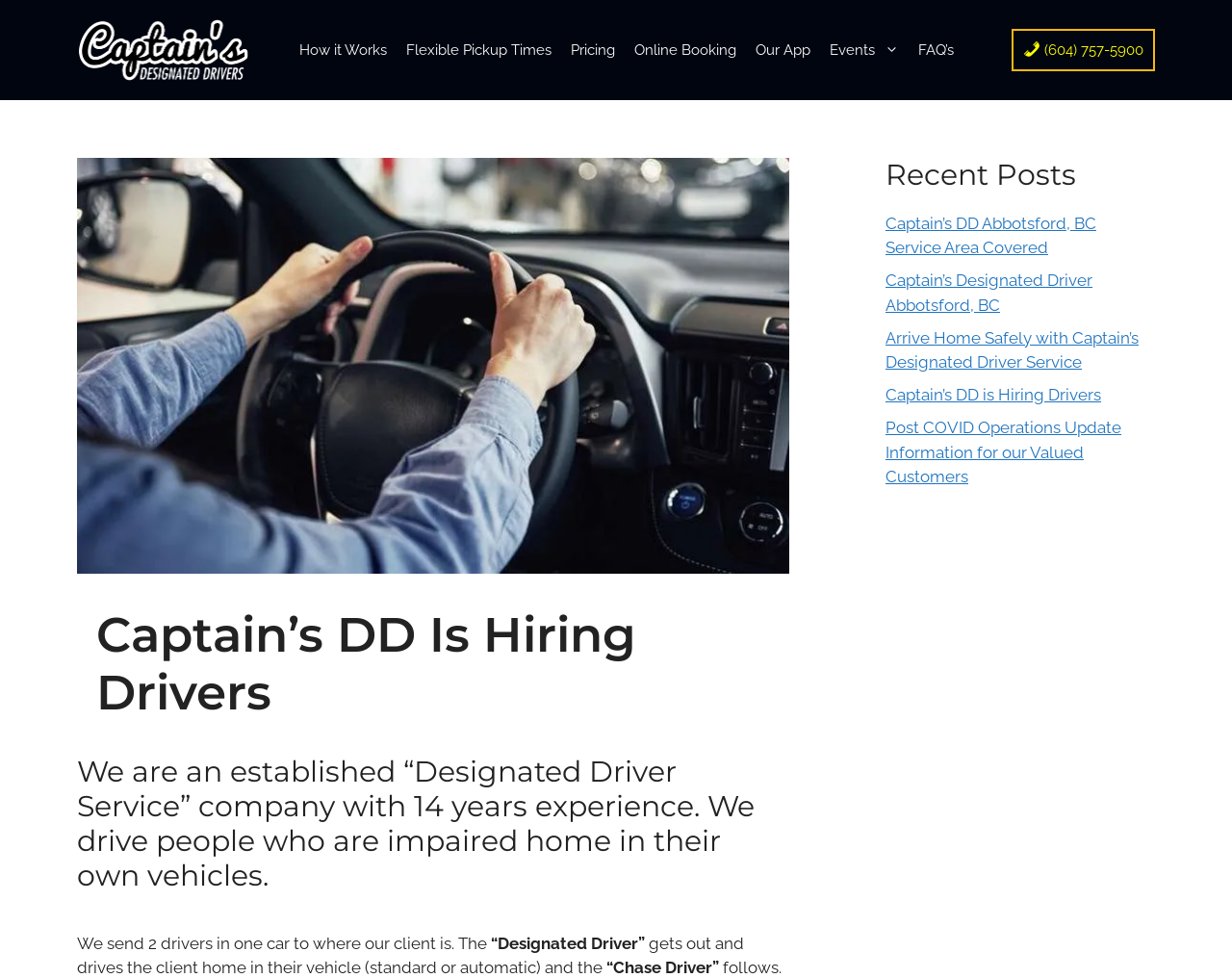Highlight the bounding box of the UI element that corresponds to this description: "Flexible Pickup Times".

[0.321, 0.022, 0.455, 0.081]